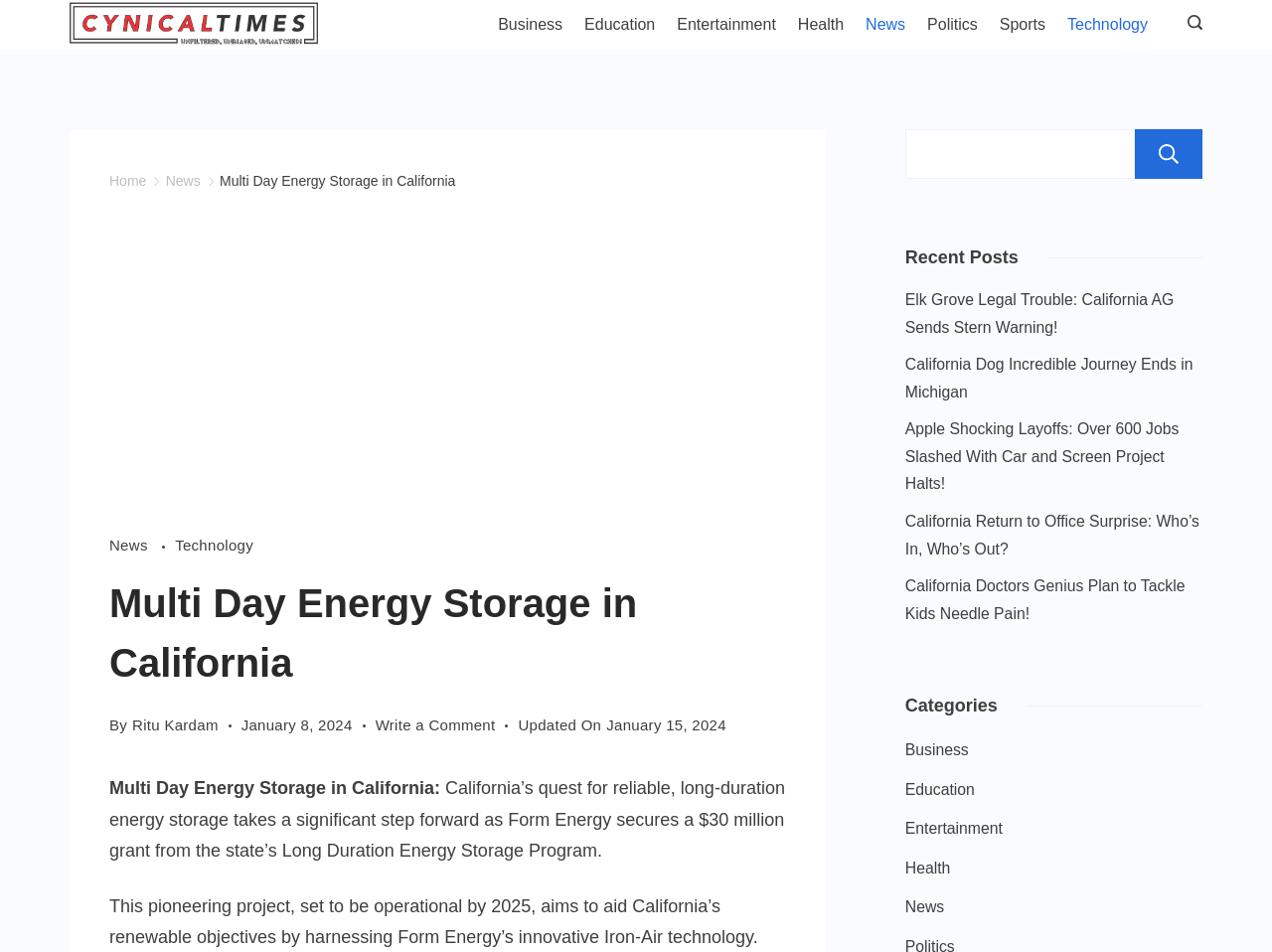Please provide a comprehensive response to the question based on the details in the image: Who is the author of the article?

The author of the article is Ritu Kardam, which is indicated by the text 'By Ritu Kardam' below the header of the article.